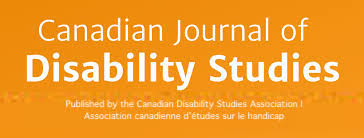What is the journal's focus?
Please use the visual content to give a single word or phrase answer.

disability studies